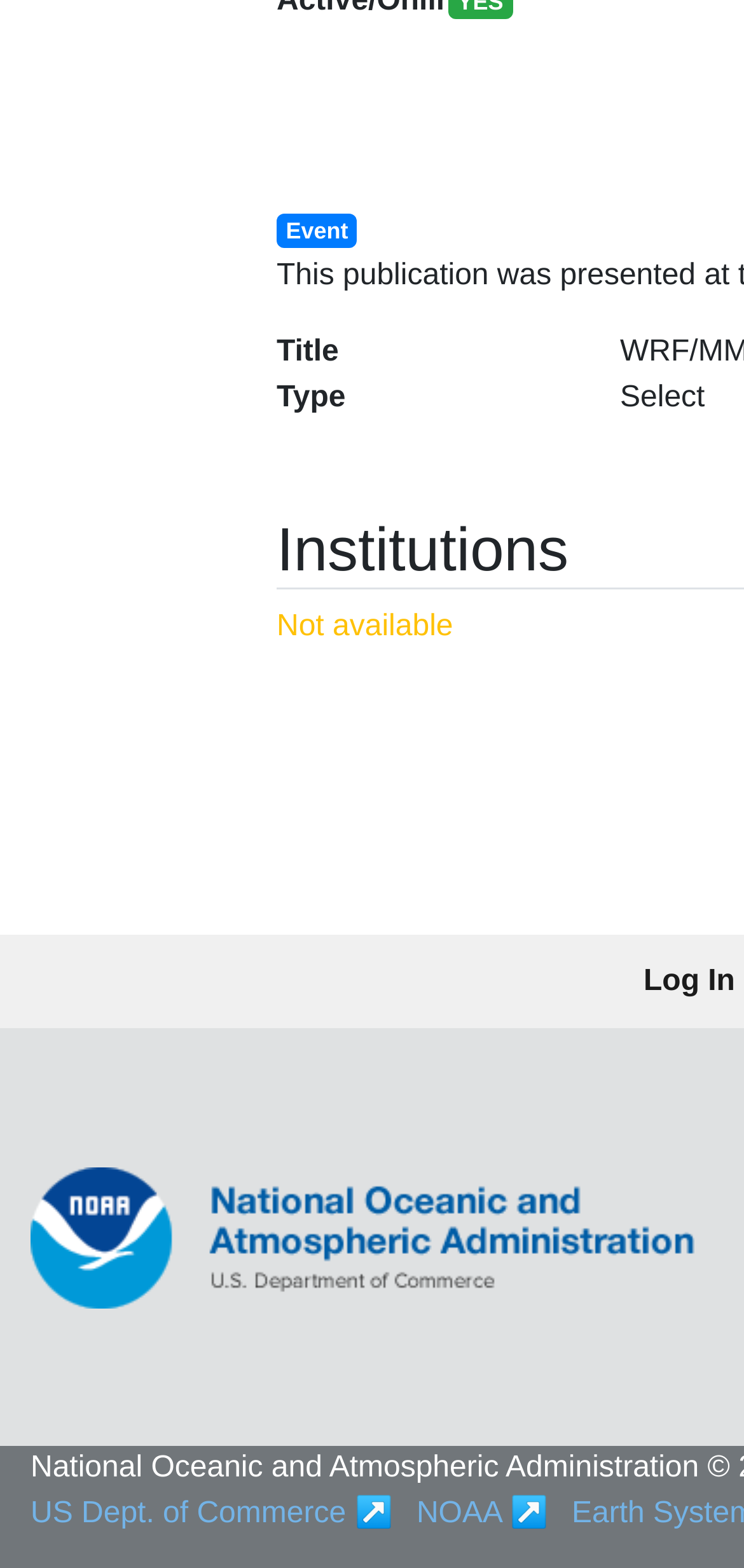Bounding box coordinates should be in the format (top-left x, top-left y, bottom-right x, bottom-right y) and all values should be floating point numbers between 0 and 1. Determine the bounding box coordinate for the UI element described as: NOAA

[0.56, 0.955, 0.674, 0.976]